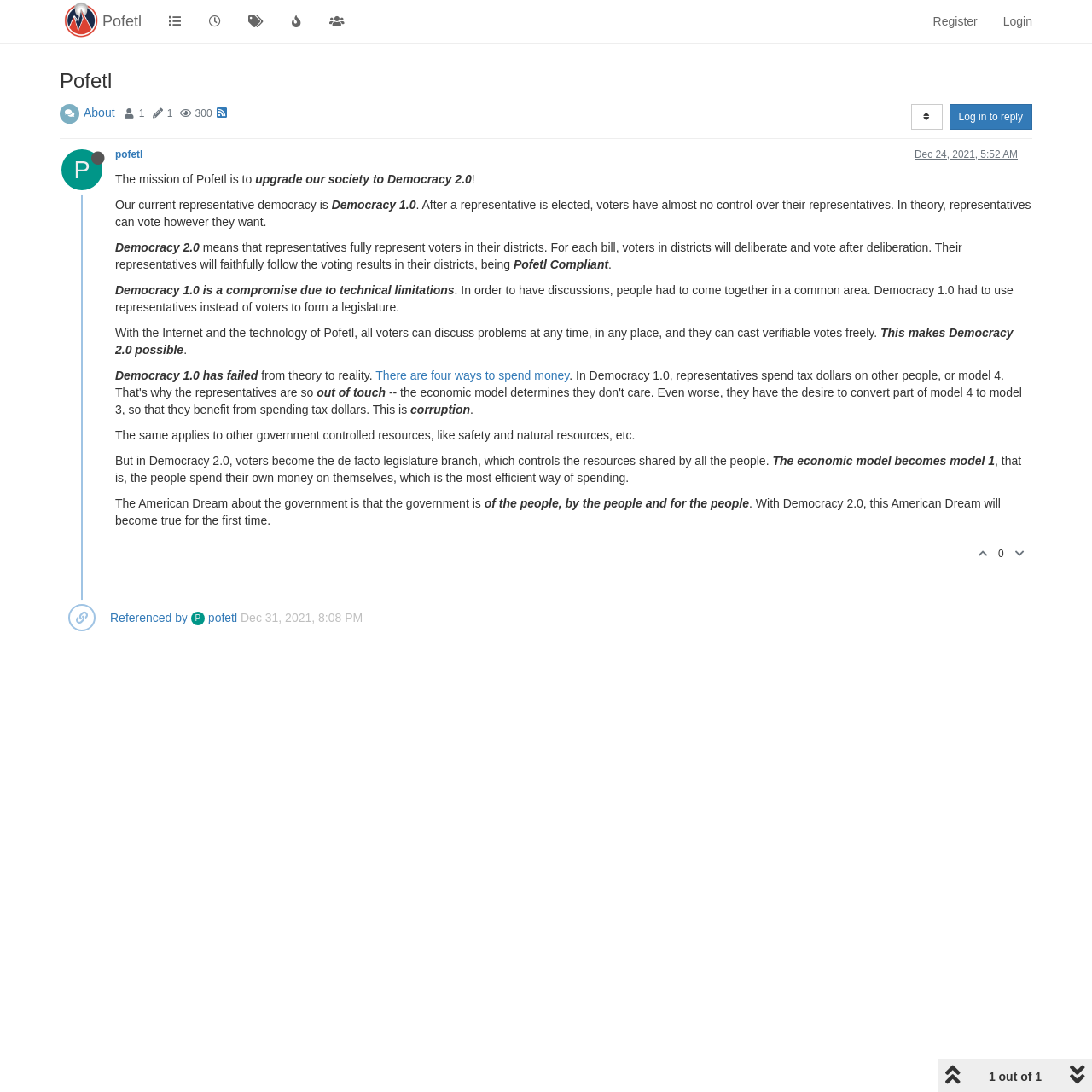What is the current problem with Democracy 1.0?
Refer to the image and give a detailed response to the question.

Democracy 1.0 has failed to achieve its theoretical goals in reality, leading to issues such as corruption and representatives being out of touch with the people. This is stated in the webpage's content as one of the reasons why Democracy 2.0 is needed.